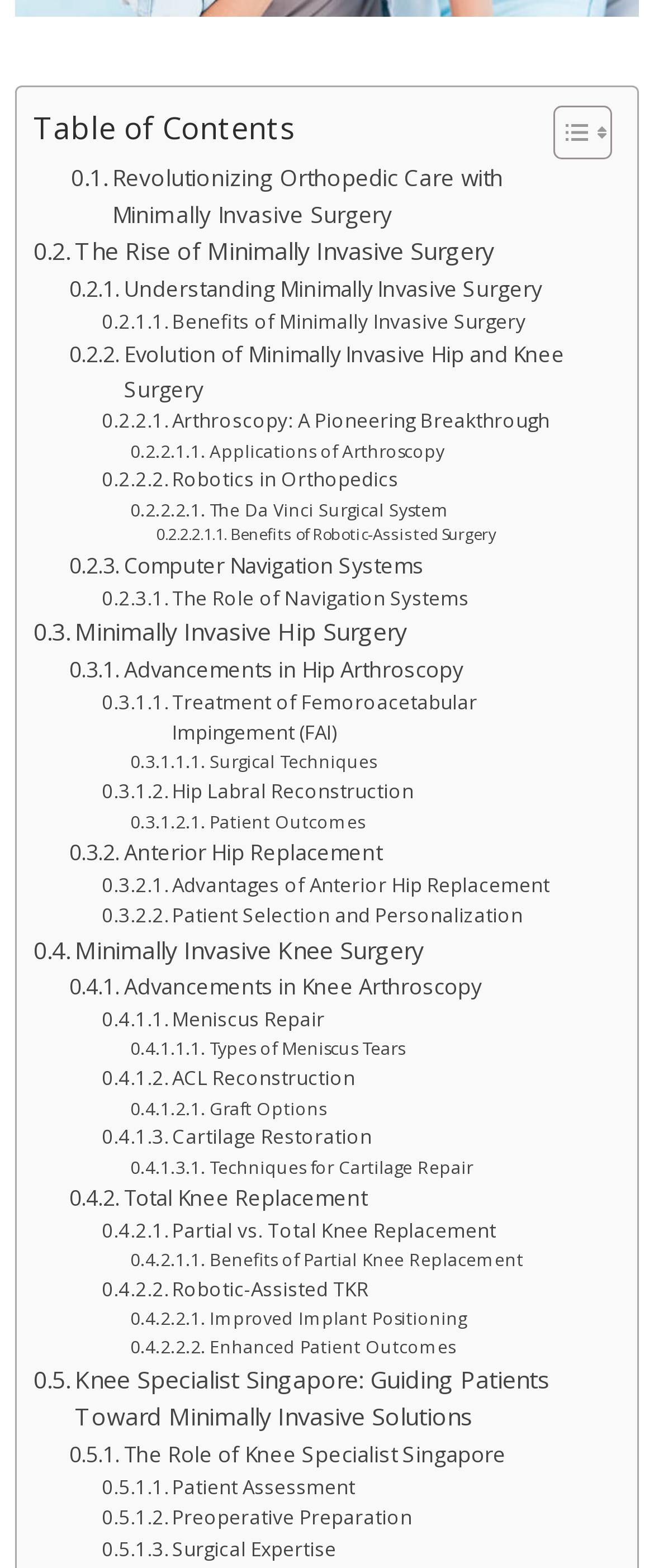Please determine the bounding box coordinates of the area that needs to be clicked to complete this task: 'Learn about The Rise of Minimally Invasive Surgery'. The coordinates must be four float numbers between 0 and 1, formatted as [left, top, right, bottom].

[0.051, 0.149, 0.756, 0.173]